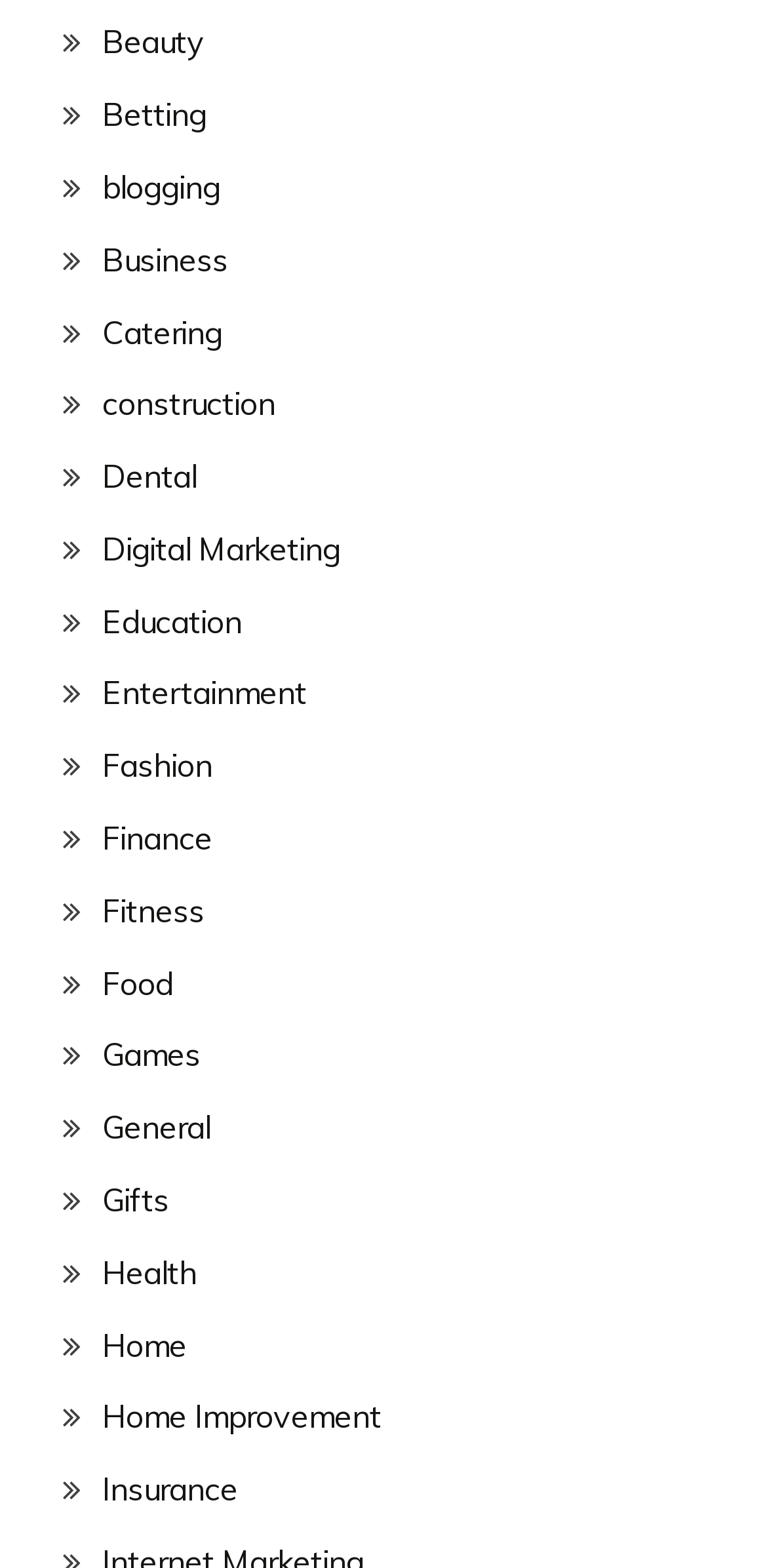Locate the bounding box coordinates of the region to be clicked to comply with the following instruction: "explore Home Improvement". The coordinates must be four float numbers between 0 and 1, in the form [left, top, right, bottom].

[0.133, 0.891, 0.497, 0.916]